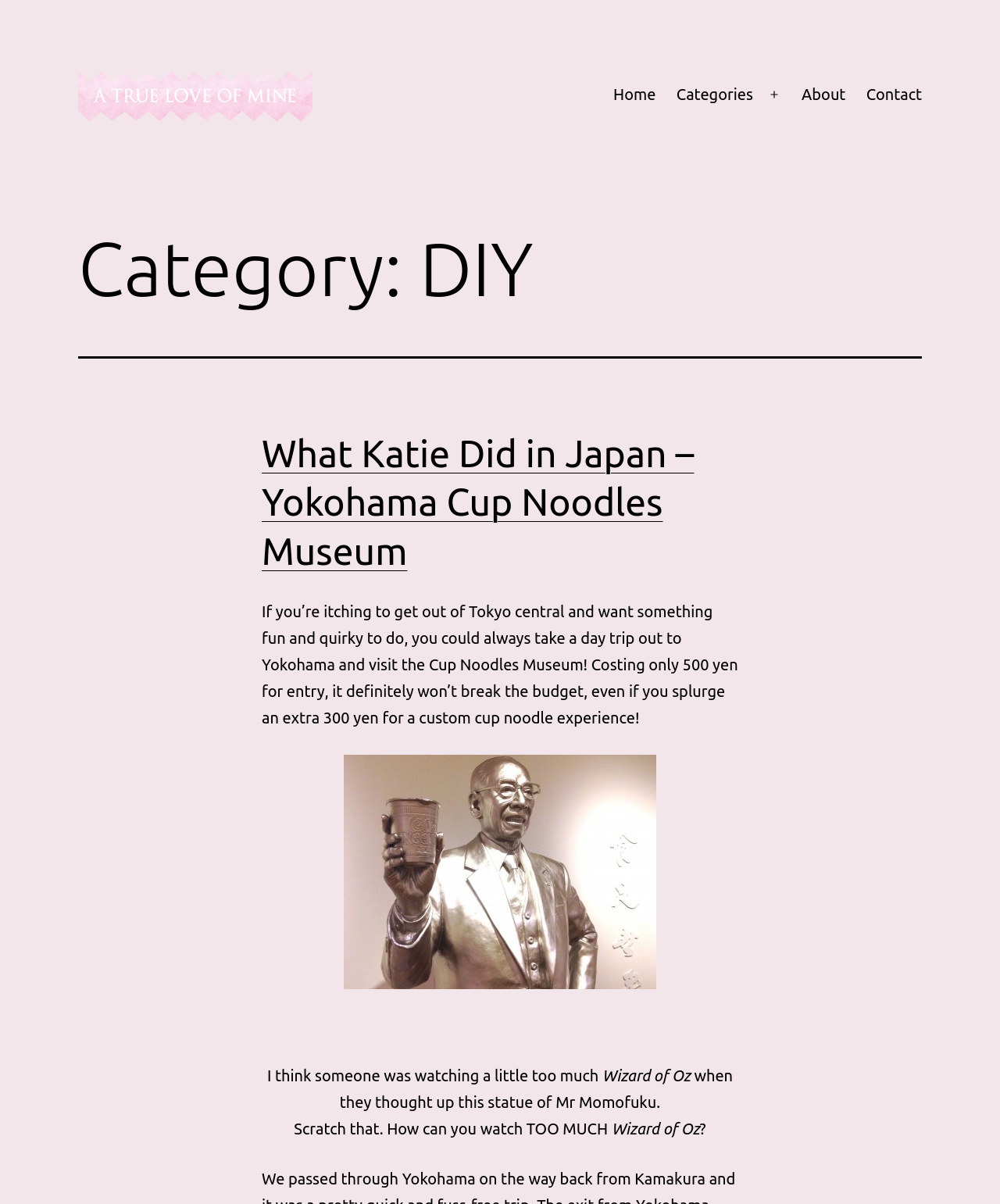Find the bounding box of the element with the following description: "Open menu". The coordinates must be four float numbers between 0 and 1, formatted as [left, top, right, bottom].

[0.757, 0.062, 0.791, 0.095]